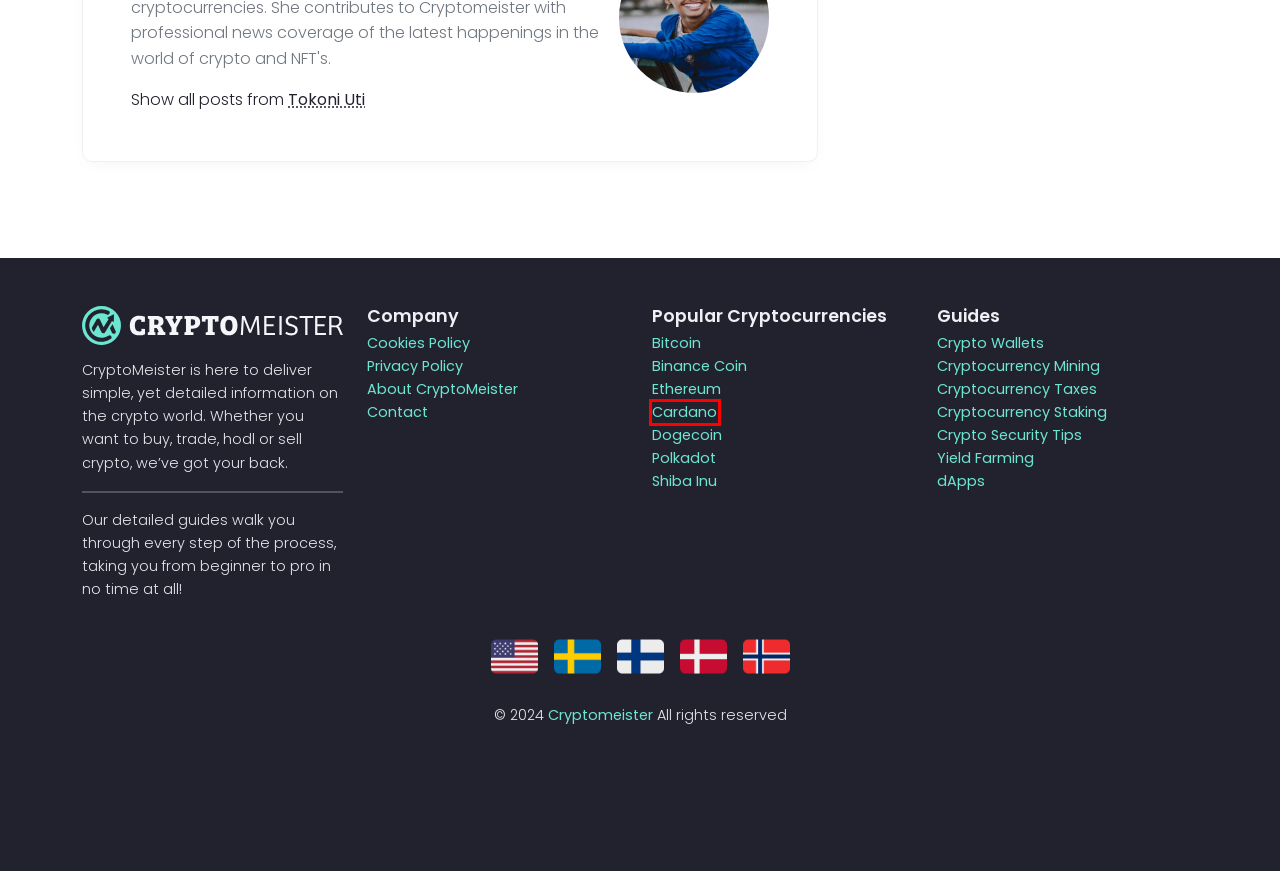Provided is a screenshot of a webpage with a red bounding box around an element. Select the most accurate webpage description for the page that appears after clicking the highlighted element. Here are the candidates:
A. Buy Cardano 2024 - Guide: How to invest, hold and sell
B. Find out how to get in contact with CryptoMeister
C. Buy Ethereum - Learn how to invest, hold and sell ETH
D. Best Cryptocurrency Wallets 2021 - The Ultimate Guide
E. Kryptovaluta Guide: Köpa, handla & investera i krypto 2024
F. Yield farming guide 2021 - What is YiFa and how it works
G. Cryptocurrency Mining 2021 - Guide to crypto mining
H. dApps 2021 - Guide to Decentralized Applications

A